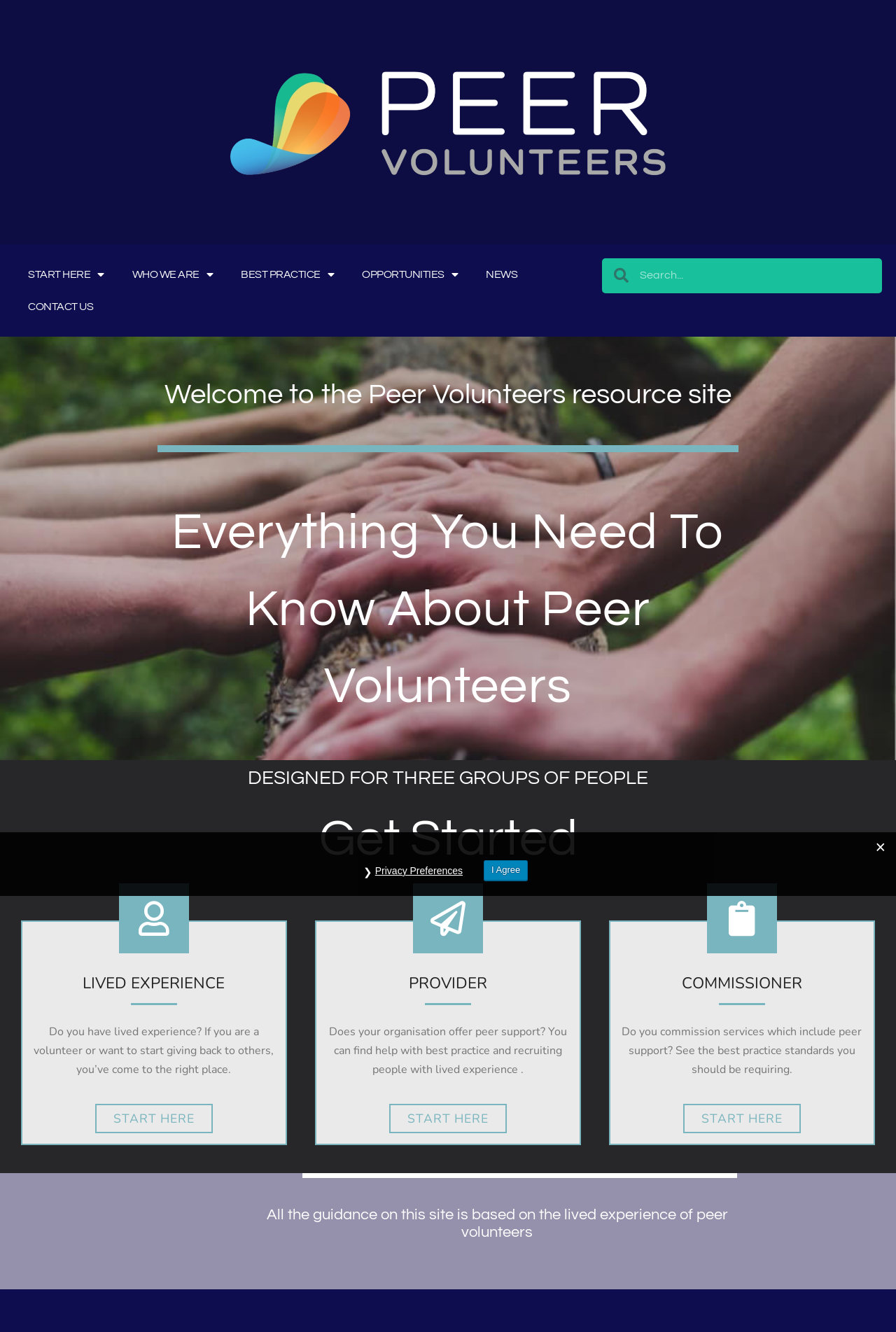What is the topic of the 'BEST PRACTICE' section?
Could you answer the question in a detailed manner, providing as much information as possible?

The 'BEST PRACTICE' section is likely related to peer support, as it is a key aspect of the webpage's content. The link 'BEST PRACTICE' is located in the top navigation menu, suggesting that it is an important topic on the site.